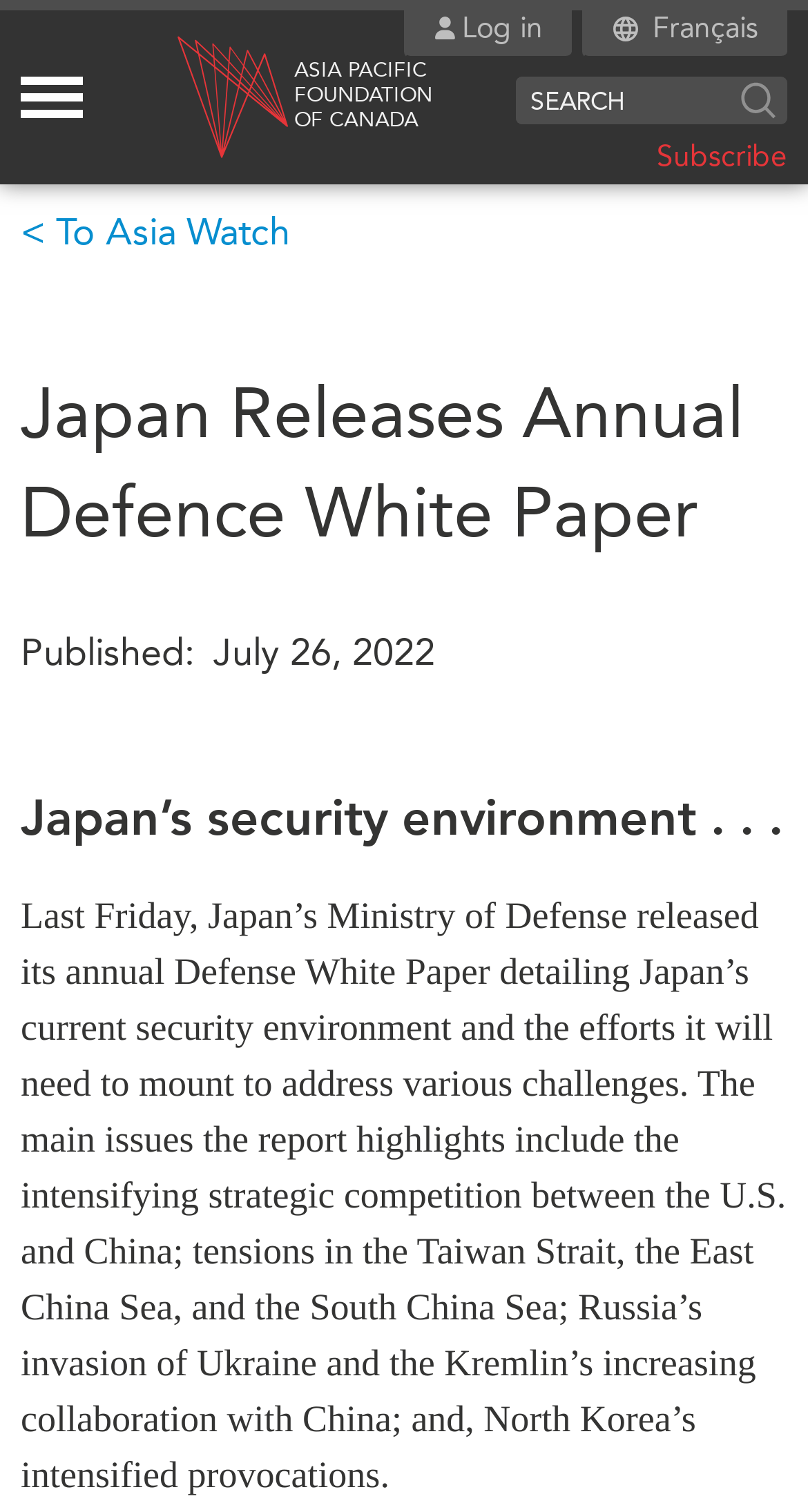Find the bounding box coordinates for the UI element that matches this description: "Reports & Policy Briefs".

[0.555, 0.795, 0.922, 0.823]